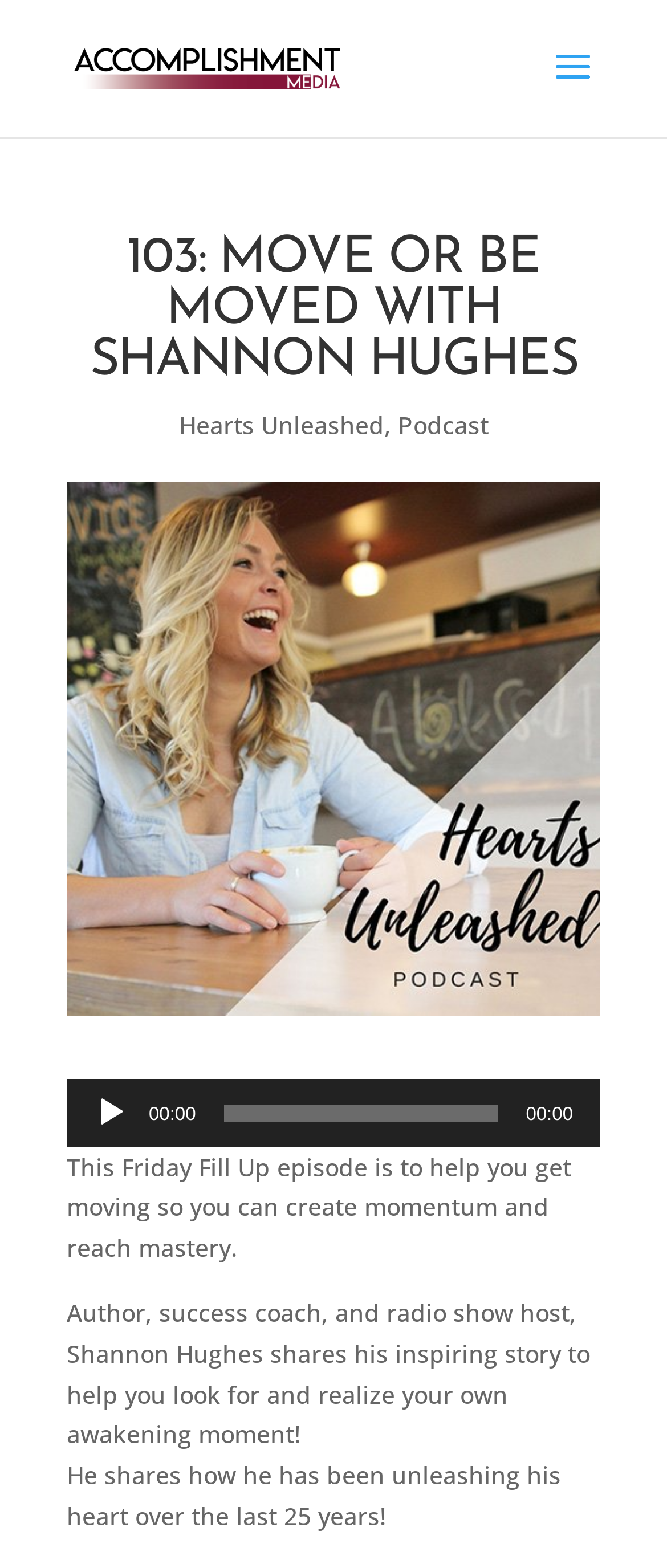What is the theme of this Friday Fill Up episode?
Kindly offer a detailed explanation using the data available in the image.

I found the answer by reading the text on the webpage, which states that this episode is to help you get moving so you can create momentum and reach mastery.